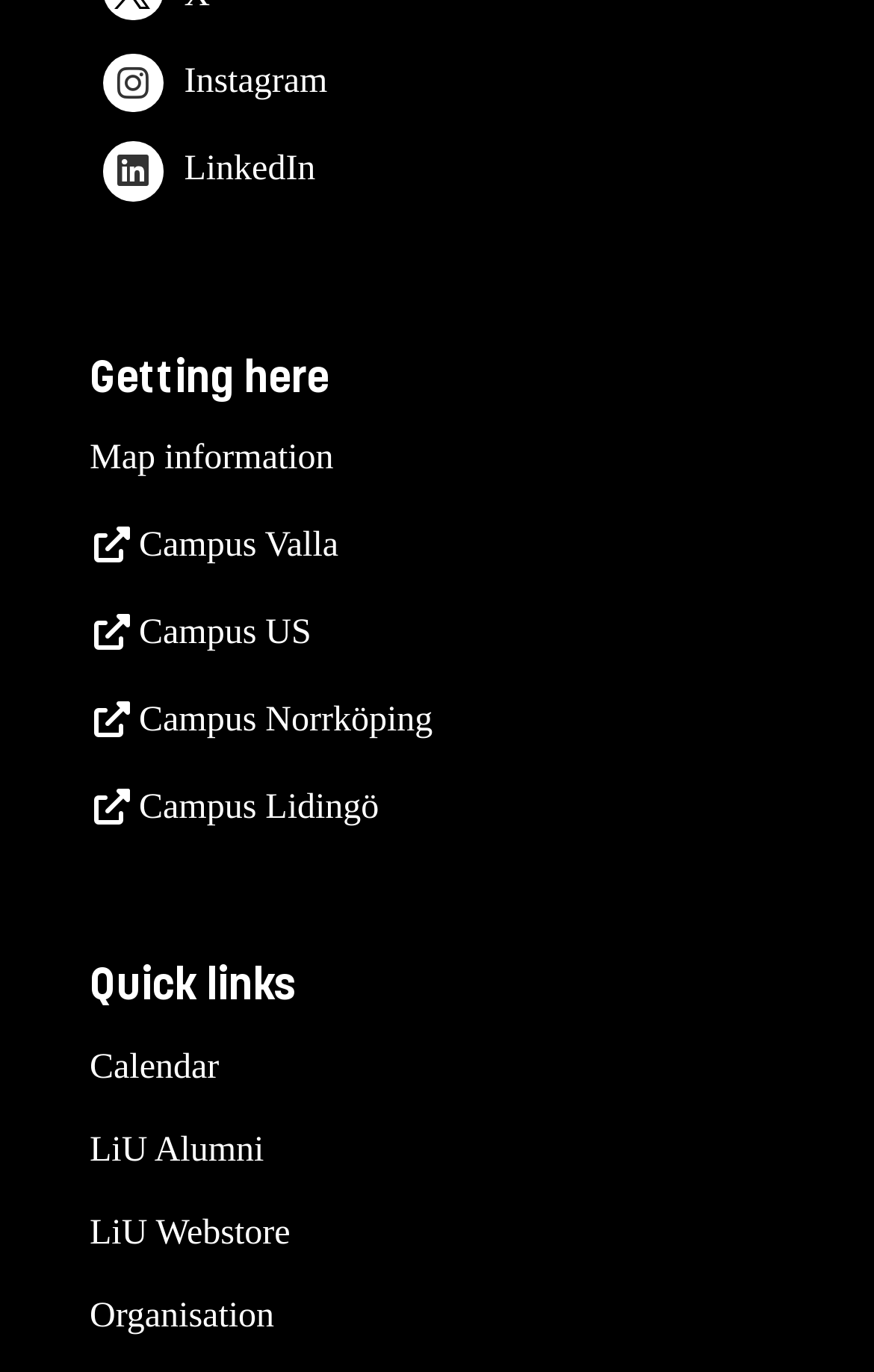Determine the bounding box coordinates of the region that needs to be clicked to achieve the task: "Explore the organisation".

[0.103, 0.945, 0.314, 0.973]